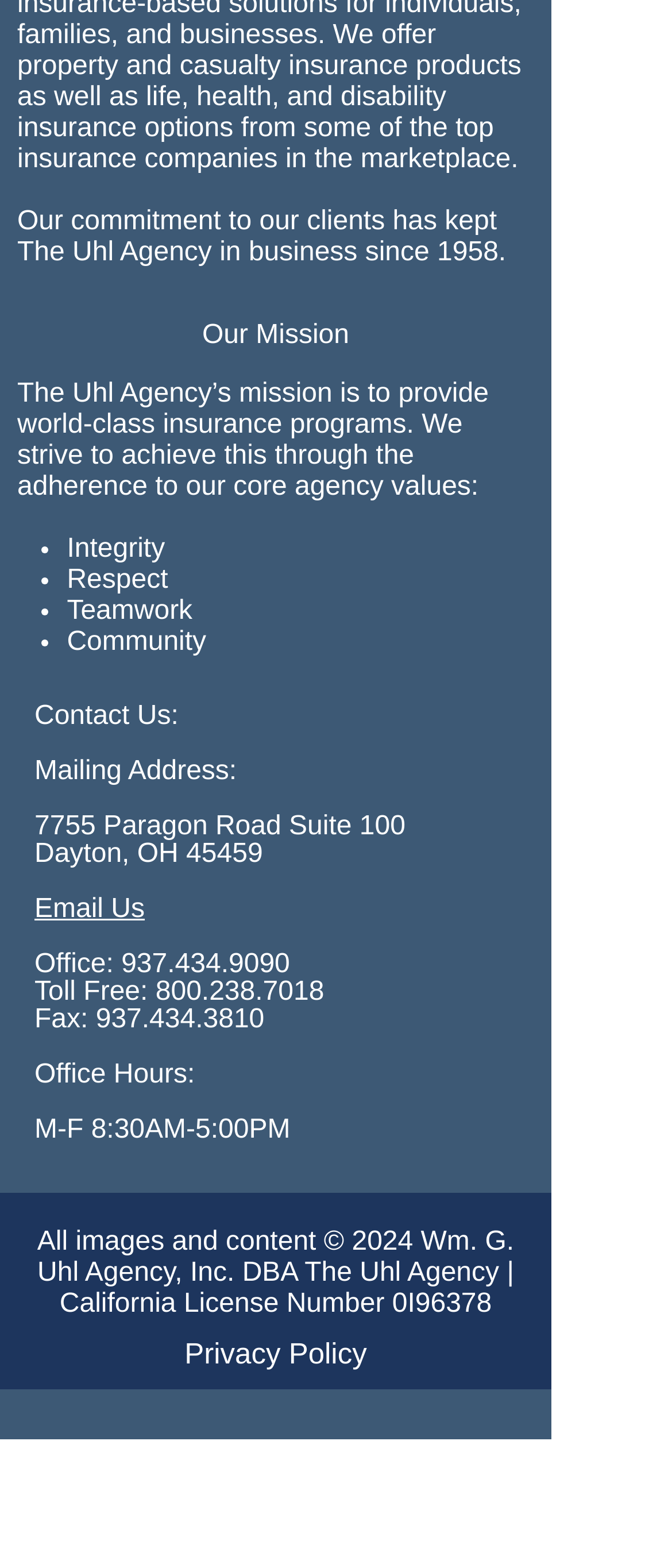Answer succinctly with a single word or phrase:
What is the mailing address of The Uhl Agency?

7755 Paragon Road Suite 100, Dayton, OH 45459